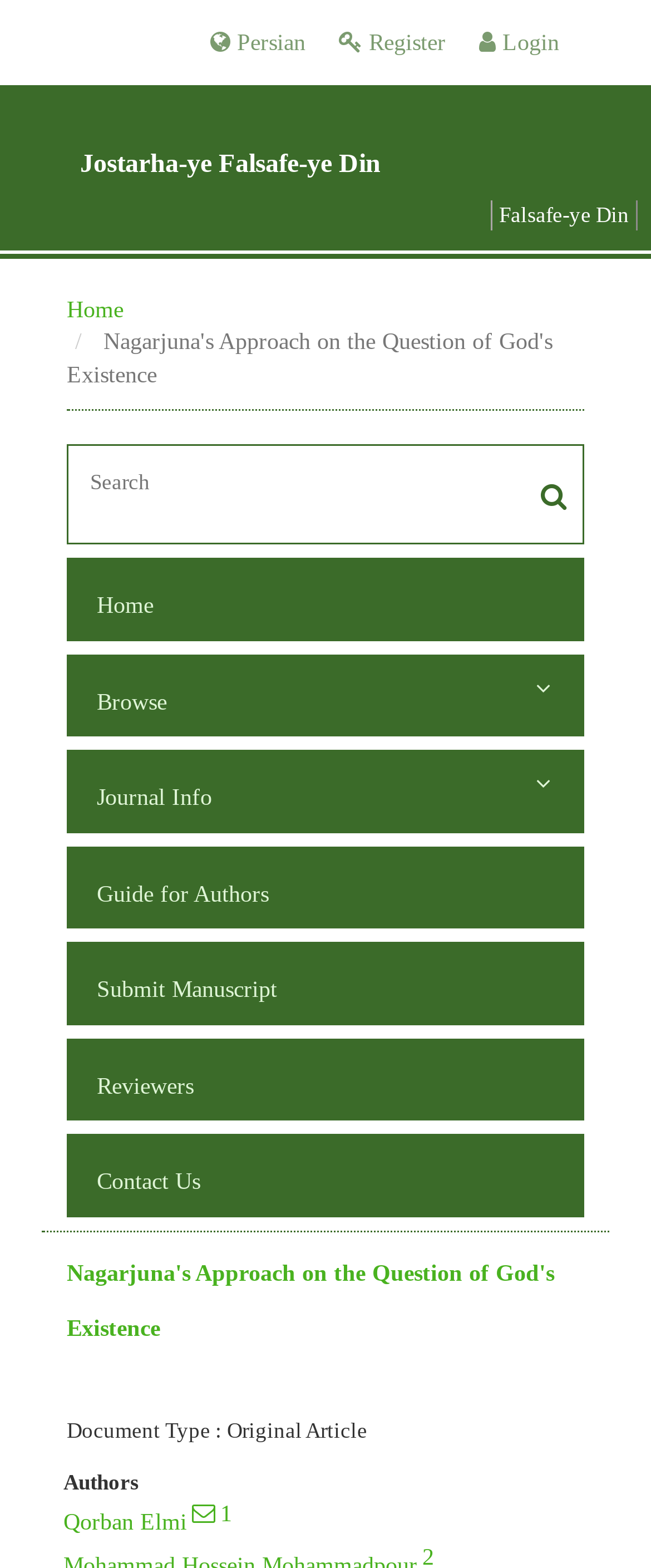Determine the bounding box coordinates of the region that needs to be clicked to achieve the task: "go to home page".

[0.103, 0.188, 0.19, 0.205]